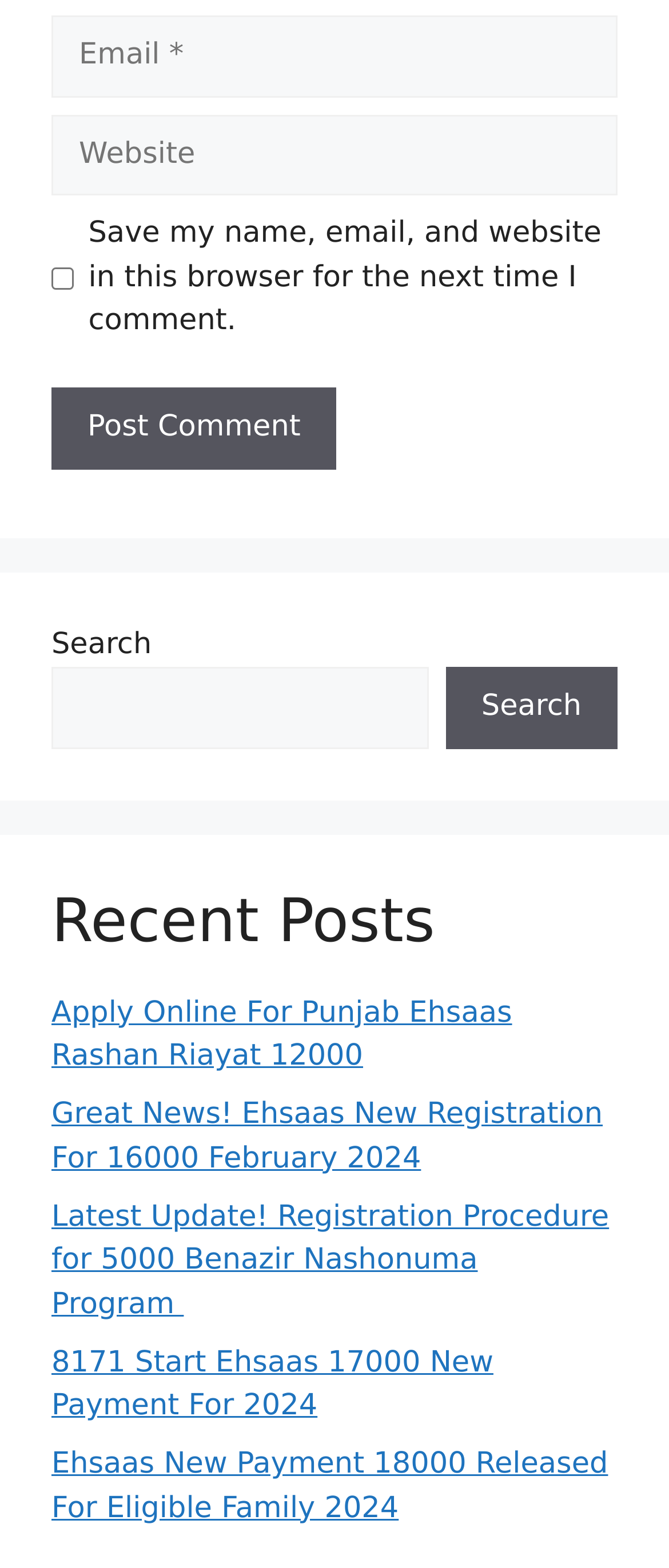Predict the bounding box for the UI component with the following description: "BECOME AN EDITOR".

None